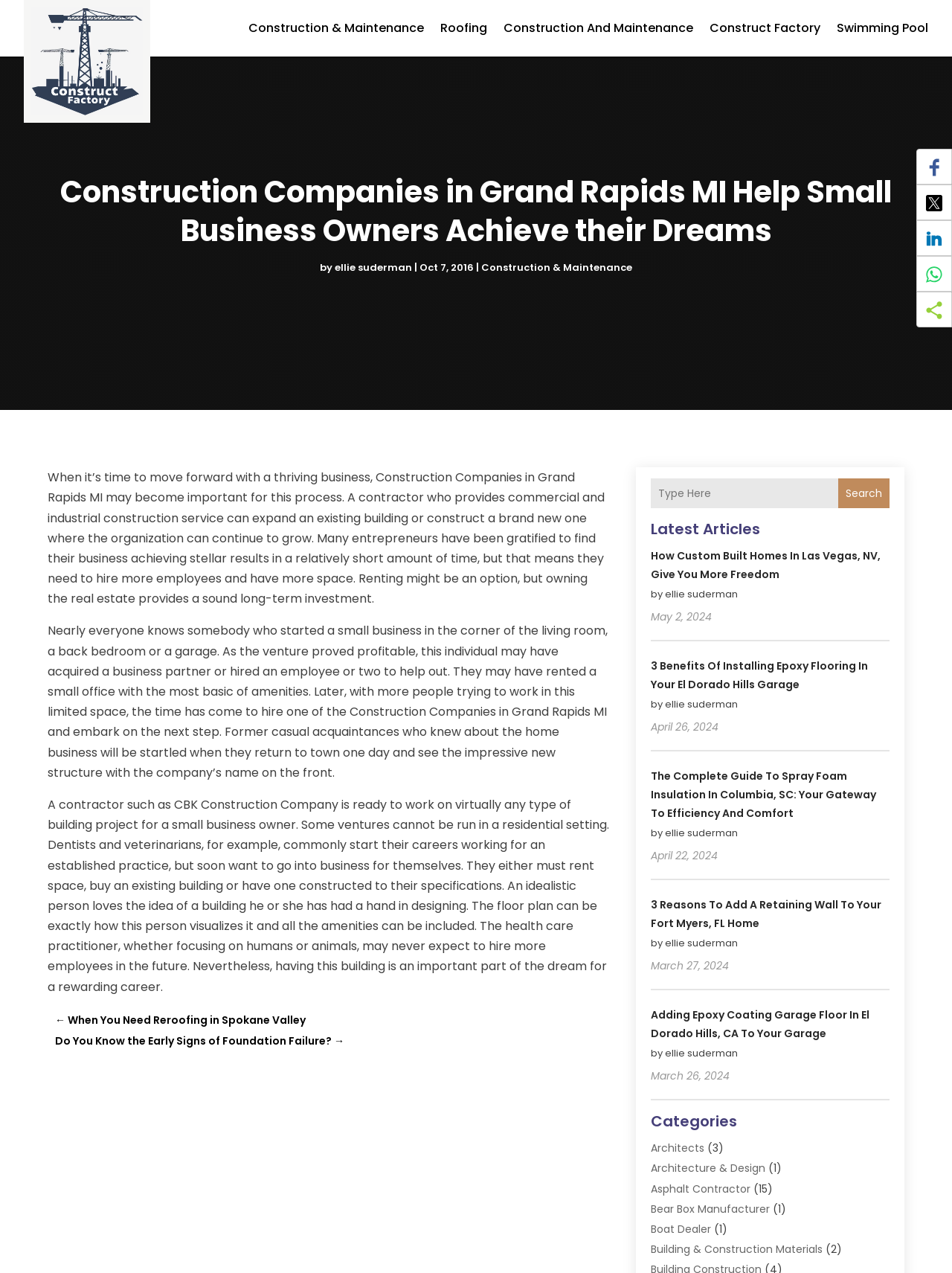What is the topic of the first article listed on the webpage?
Look at the image and respond to the question as thoroughly as possible.

The first article listed on the webpage is titled 'How Custom Built Homes In Las Vegas, NV, Give You More Freedom', which suggests that the topic of the article is custom built homes.